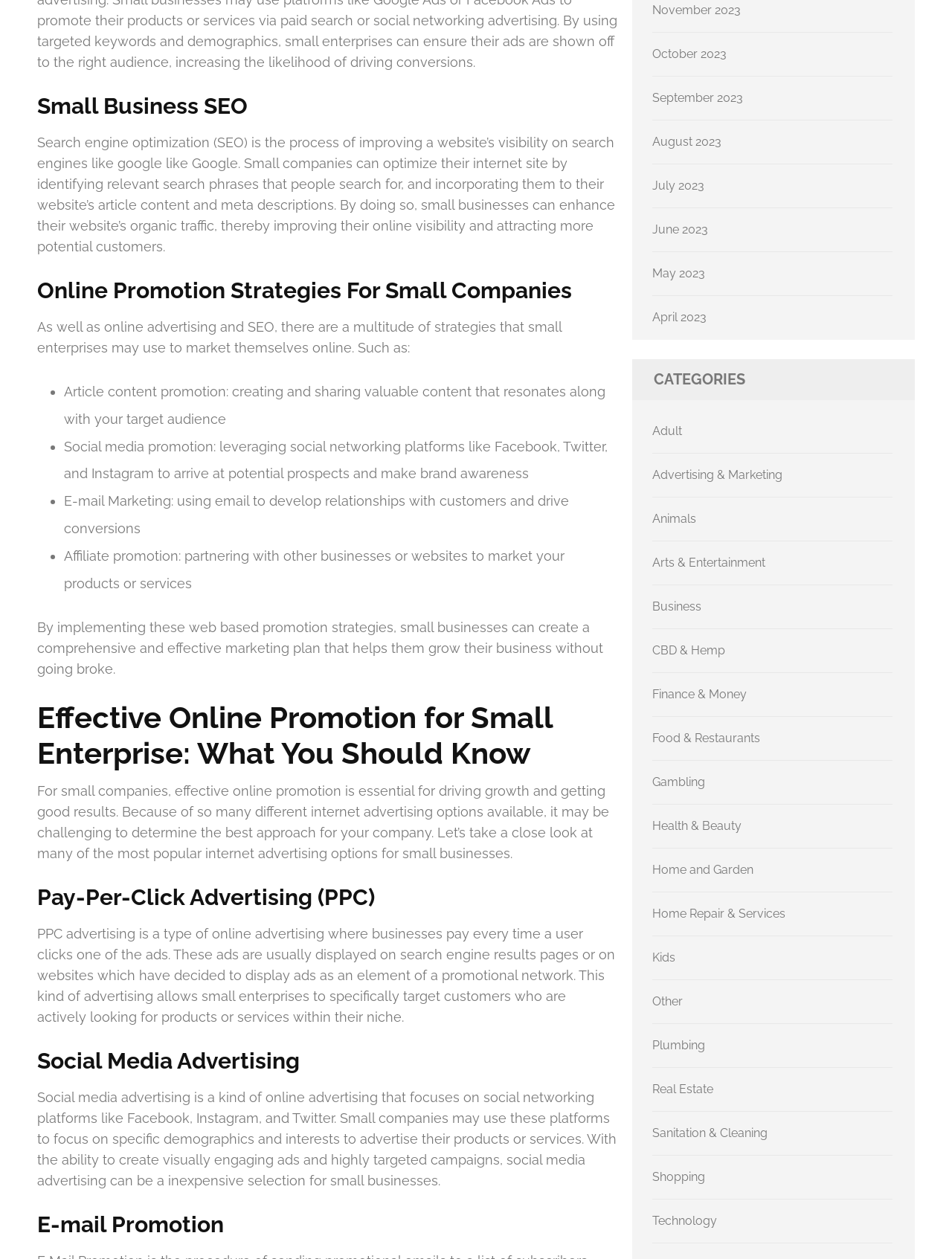Determine the bounding box coordinates for the region that must be clicked to execute the following instruction: "Explore Social Media Advertising".

[0.039, 0.832, 0.648, 0.854]